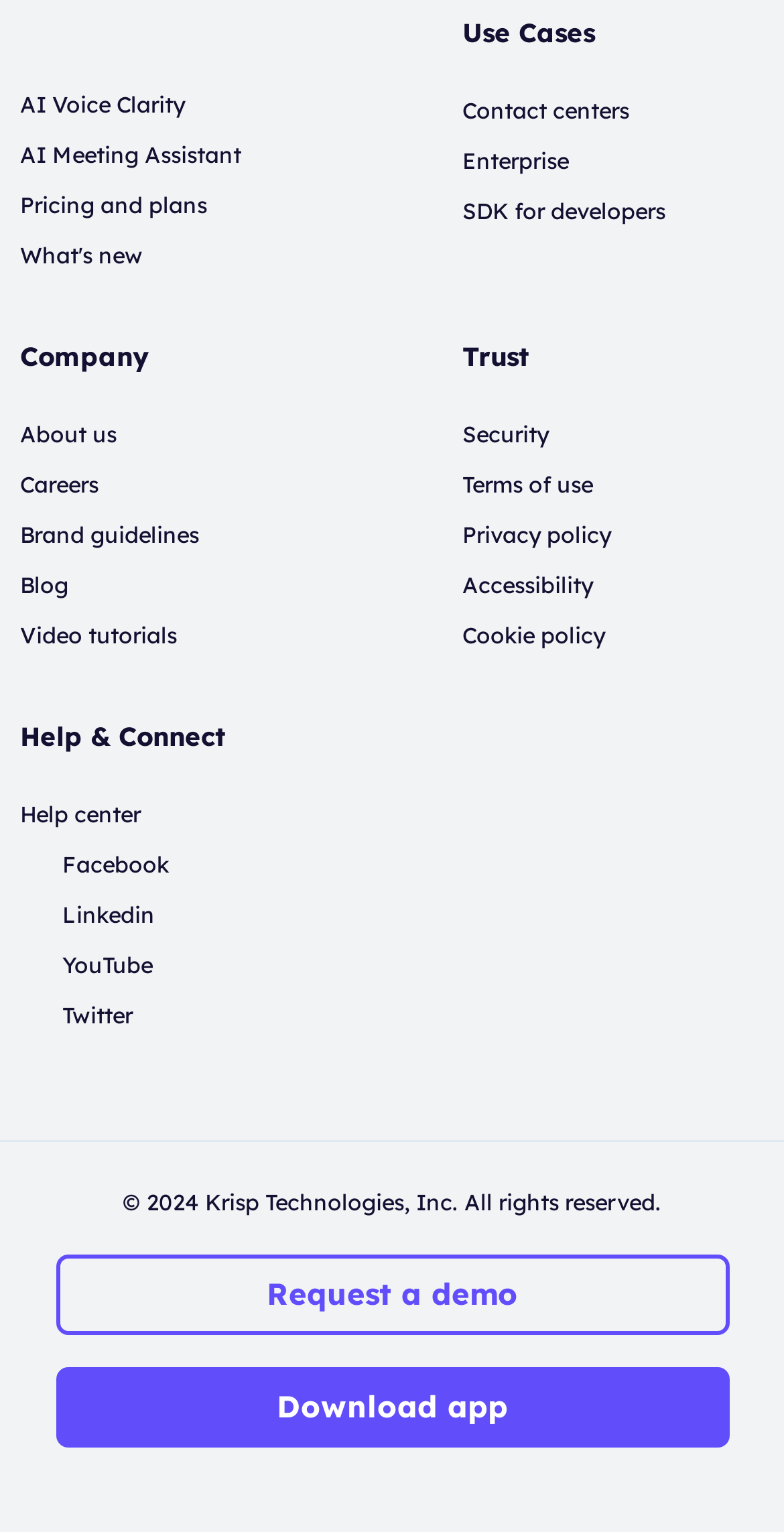Bounding box coordinates are given in the format (top-left x, top-left y, bottom-right x, bottom-right y). All values should be floating point numbers between 0 and 1. Provide the bounding box coordinate for the UI element described as: Brand guidelines

[0.026, 0.34, 0.254, 0.358]